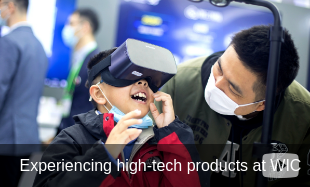Explain the content of the image in detail.

A child experiences the excitement of virtual reality during an event at the WIC (World Internet Conference), guided by an adult. The child, wearing a VR headset, shows expressions of joy and wonder, highlighting the engaging nature of high-tech products showcased at the event. Both individuals are wearing face masks, adhering to health protocols, while a backdrop of modern technology displays the innovative atmosphere of the conference. The caption emphasizes the theme, "Experiencing high-tech products at WIC," reflecting the event's focus on cutting-edge technology and interactive experiences.